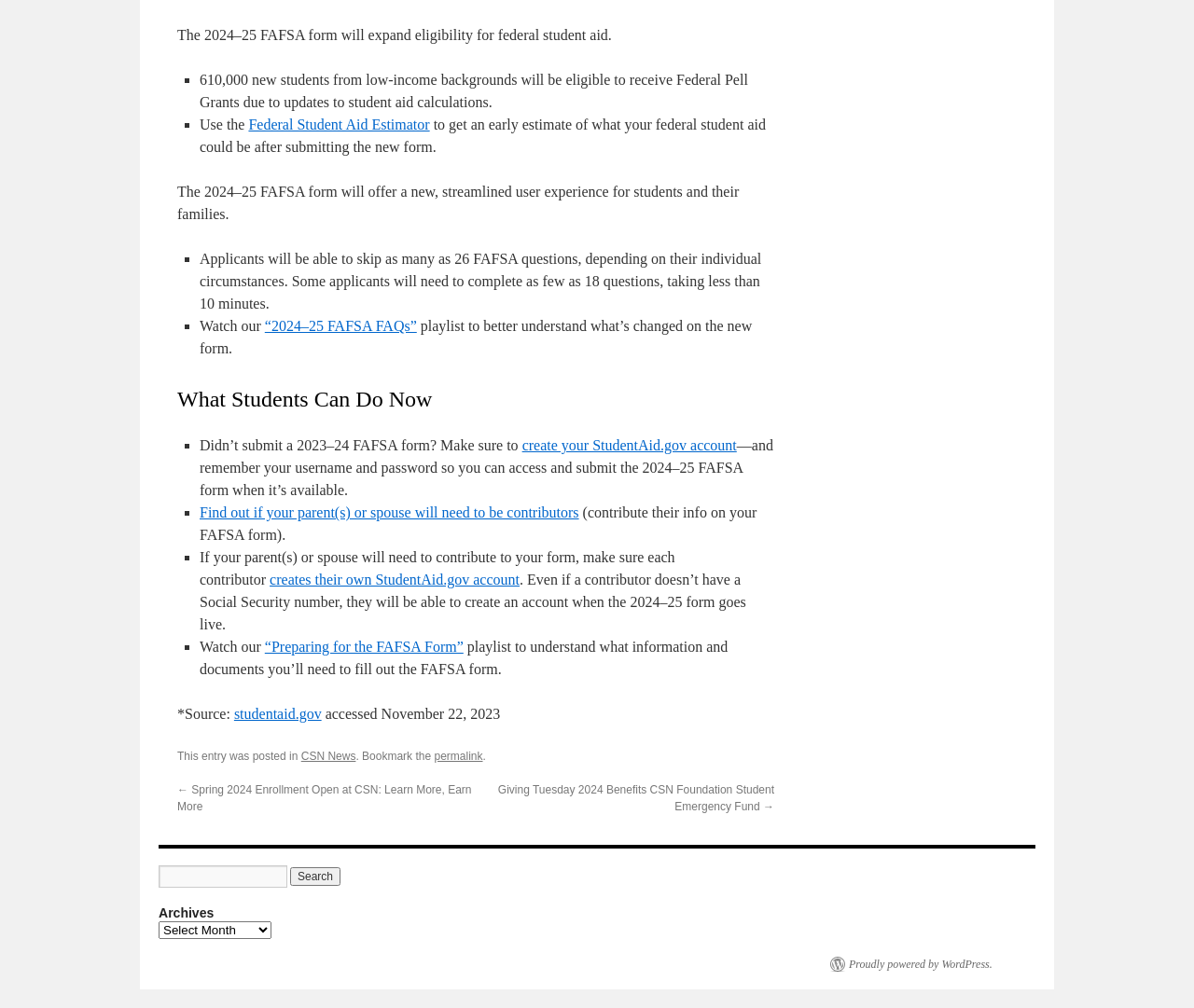Please specify the bounding box coordinates of the clickable region to carry out the following instruction: "Search for something". The coordinates should be four float numbers between 0 and 1, in the format [left, top, right, bottom].

[0.133, 0.859, 0.241, 0.881]